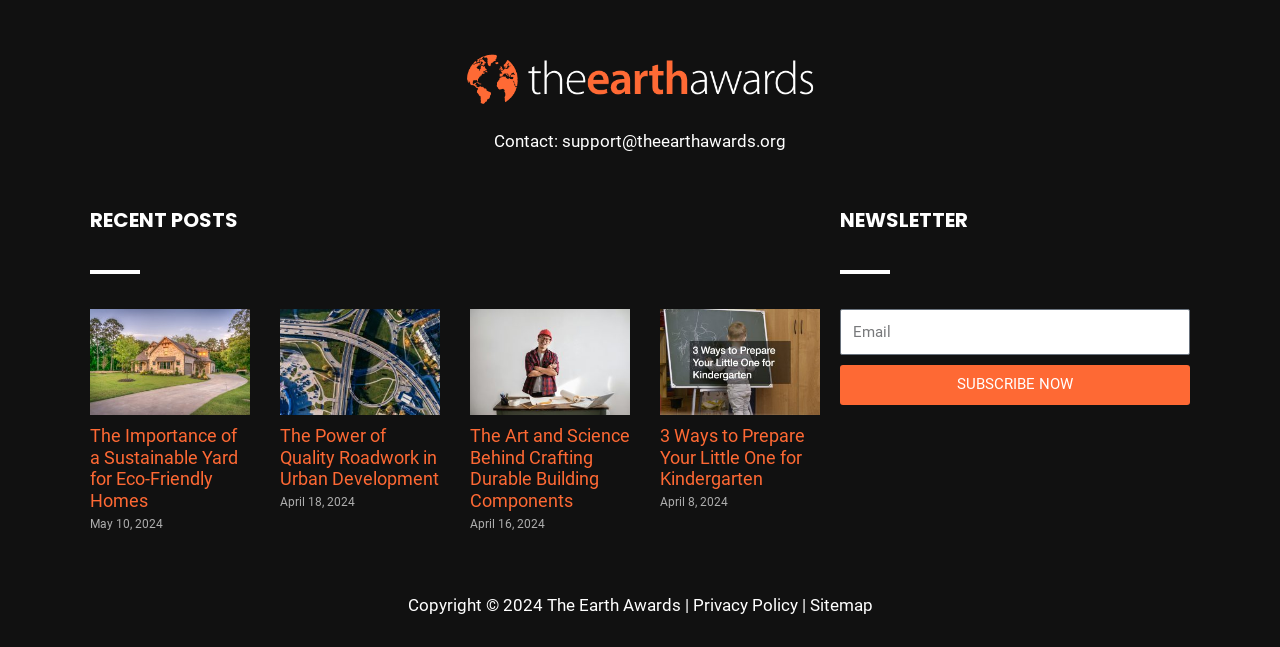Identify the bounding box coordinates necessary to click and complete the given instruction: "Read the article about sustainable yards".

[0.07, 0.657, 0.186, 0.79]